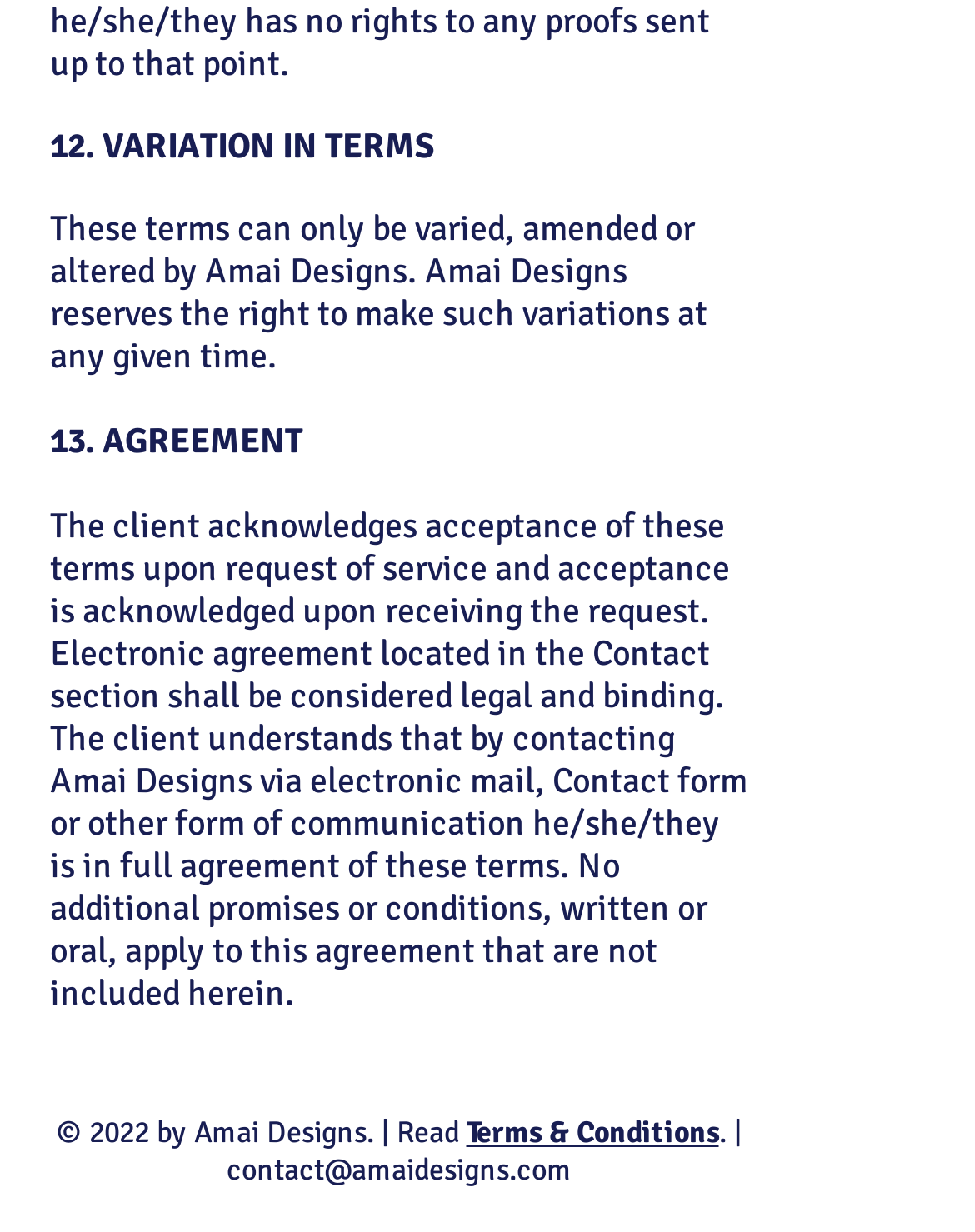Find and provide the bounding box coordinates for the UI element described here: "contact@amaidesigns.com". The coordinates should be given as four float numbers between 0 and 1: [left, top, right, bottom].

[0.232, 0.935, 0.586, 0.966]